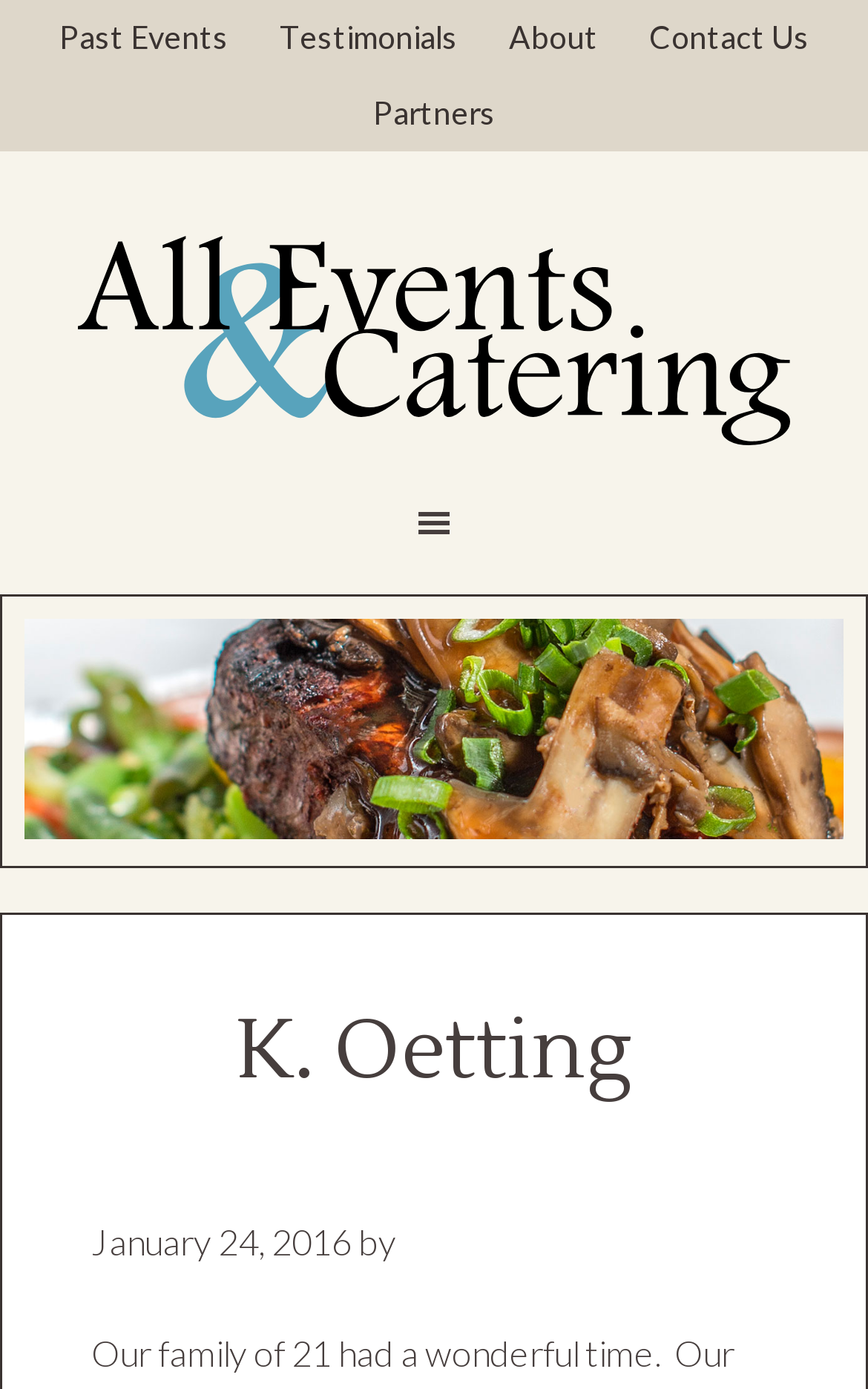How many navigation menus are there?
From the screenshot, supply a one-word or short-phrase answer.

2